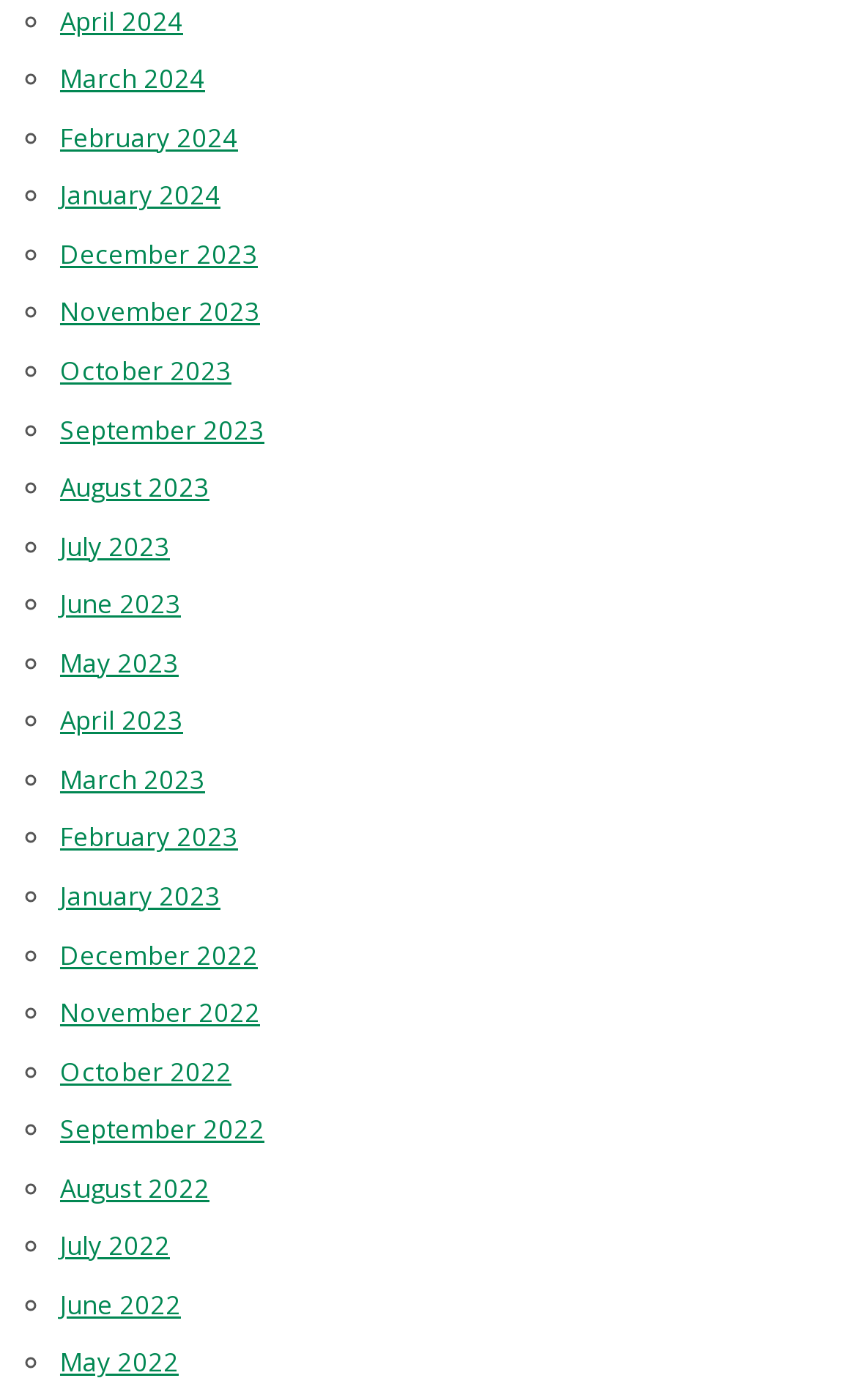How many months are listed in total?
Based on the image, please offer an in-depth response to the question.

I counted the number of links in the list, and there are 24 months listed, ranging from April 2024 to May 2022.